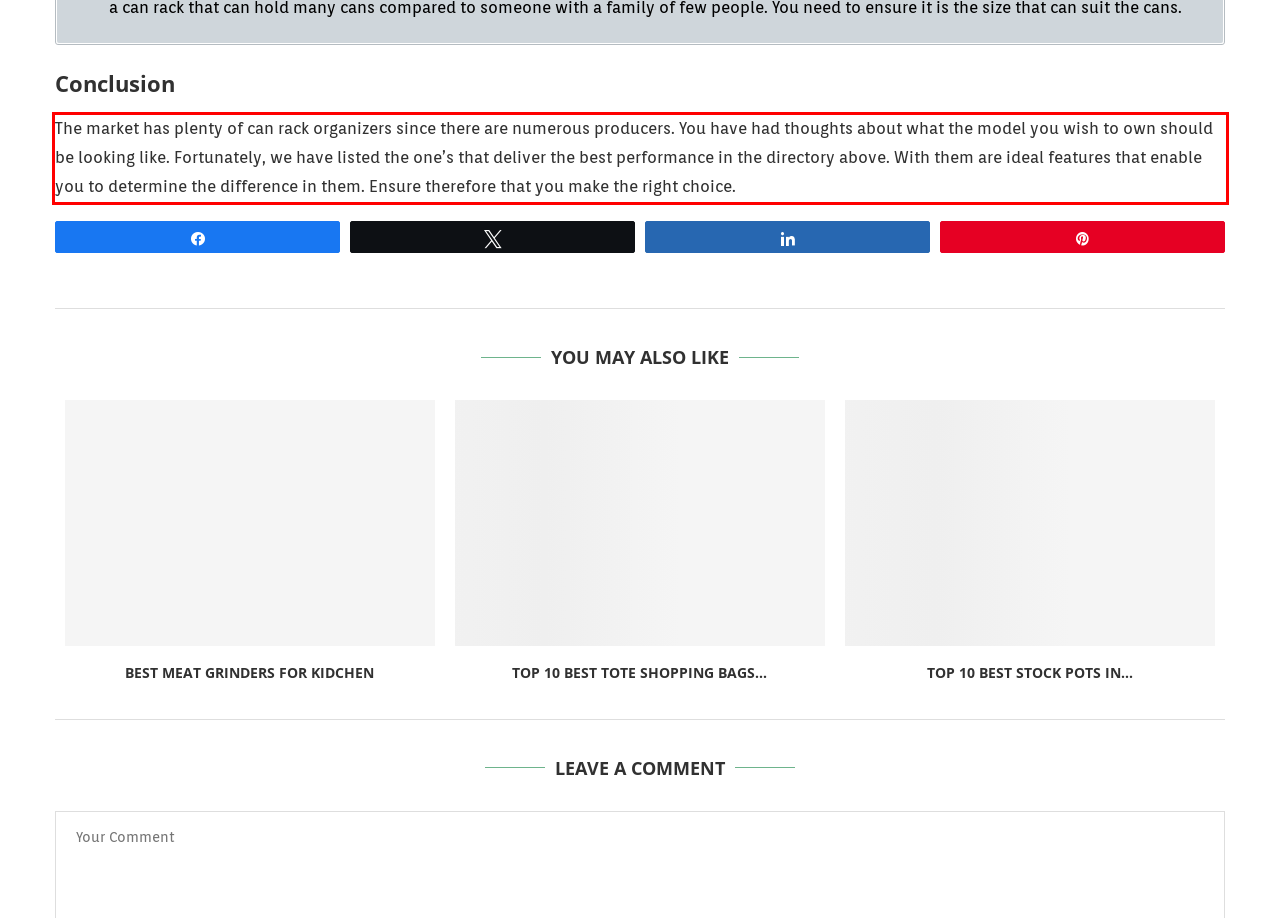You are given a webpage screenshot with a red bounding box around a UI element. Extract and generate the text inside this red bounding box.

The market has plenty of can rack organizers since there are numerous producers. You have had thoughts about what the model you wish to own should be looking like. Fortunately, we have listed the one’s that deliver the best performance in the directory above. With them are ideal features that enable you to determine the difference in them. Ensure therefore that you make the right choice.